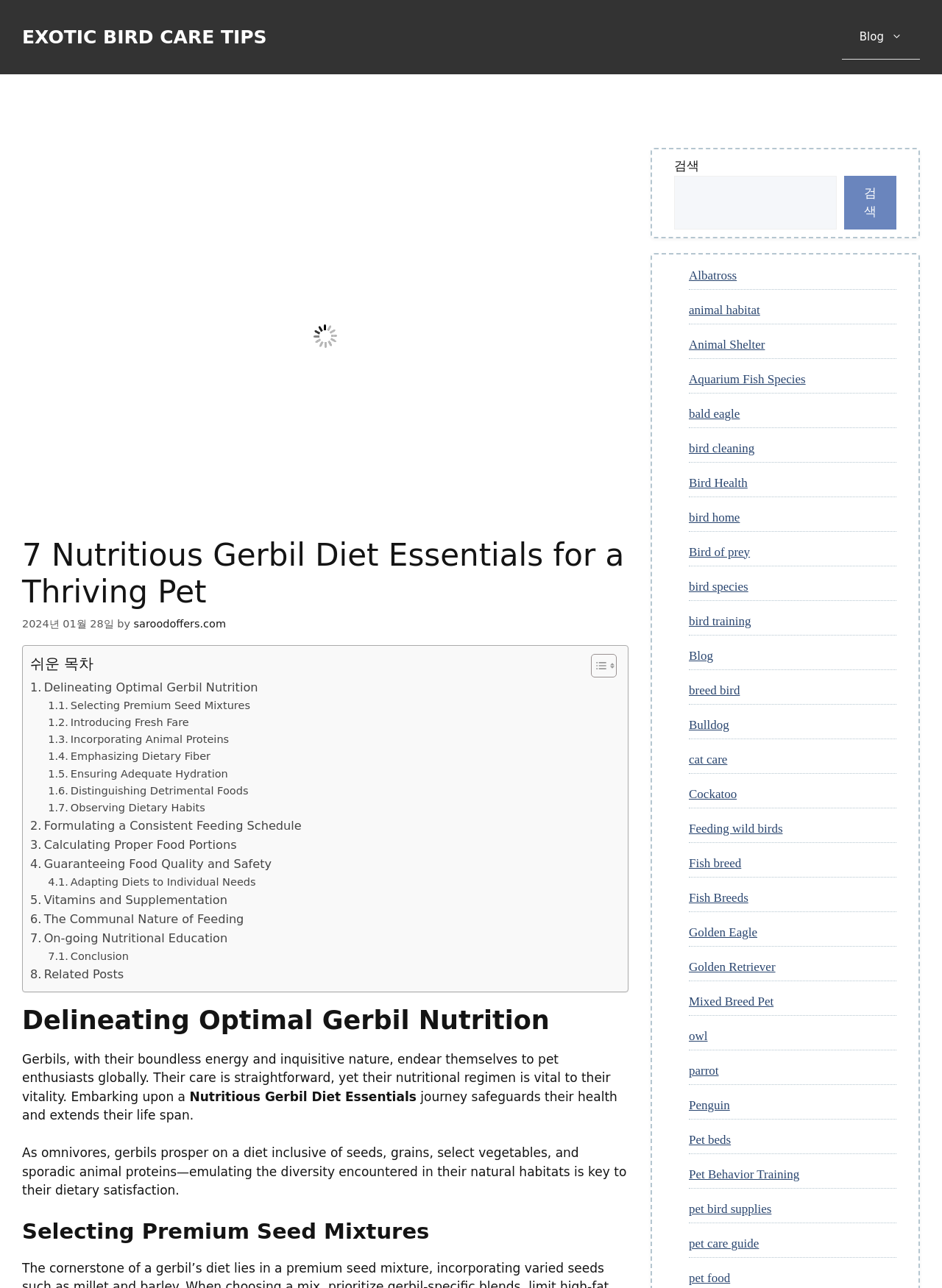Highlight the bounding box coordinates of the element you need to click to perform the following instruction: "Search for something."

[0.716, 0.136, 0.888, 0.178]